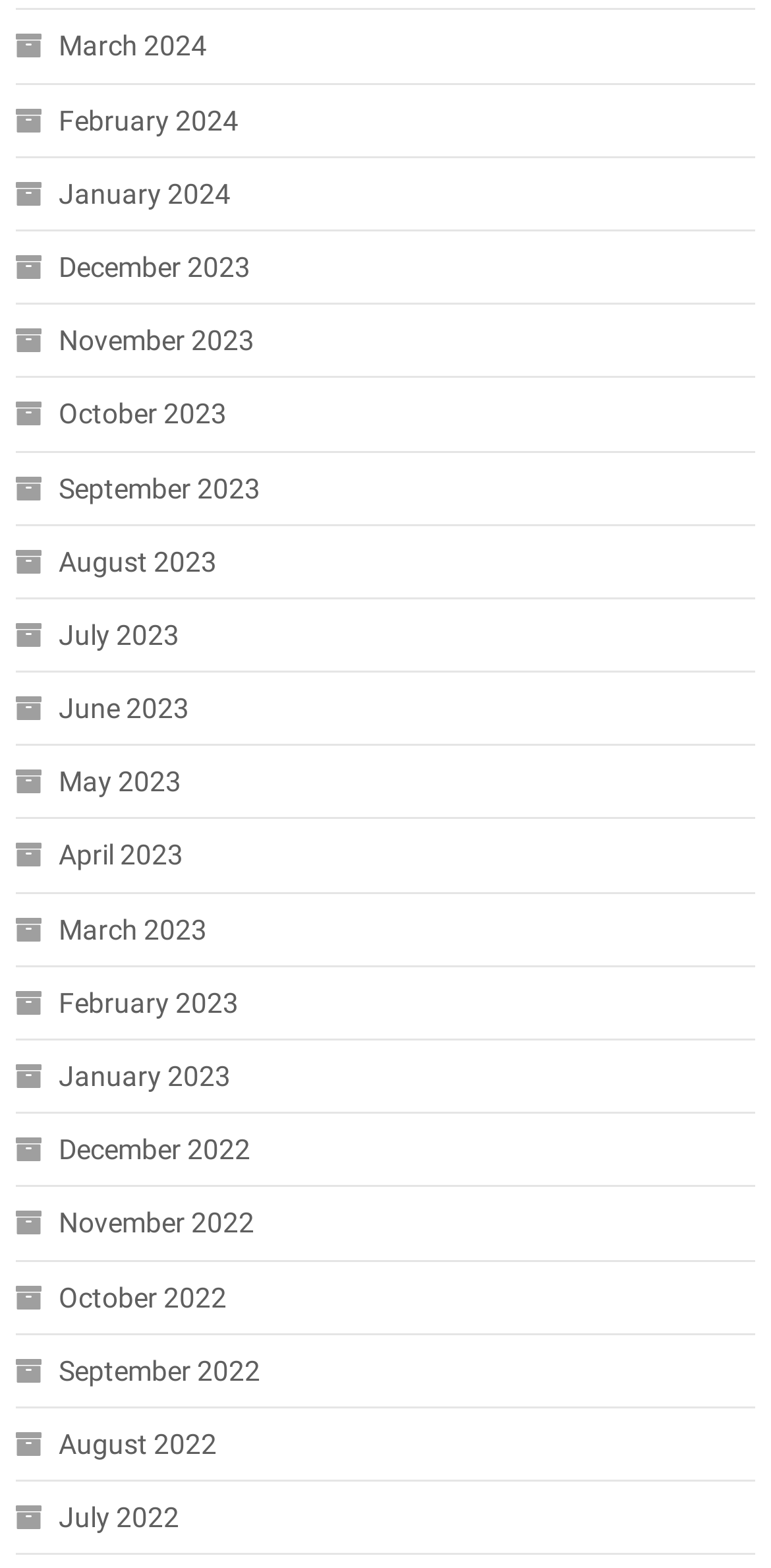Answer the following query with a single word or phrase:
What is the earliest month listed?

December 2022